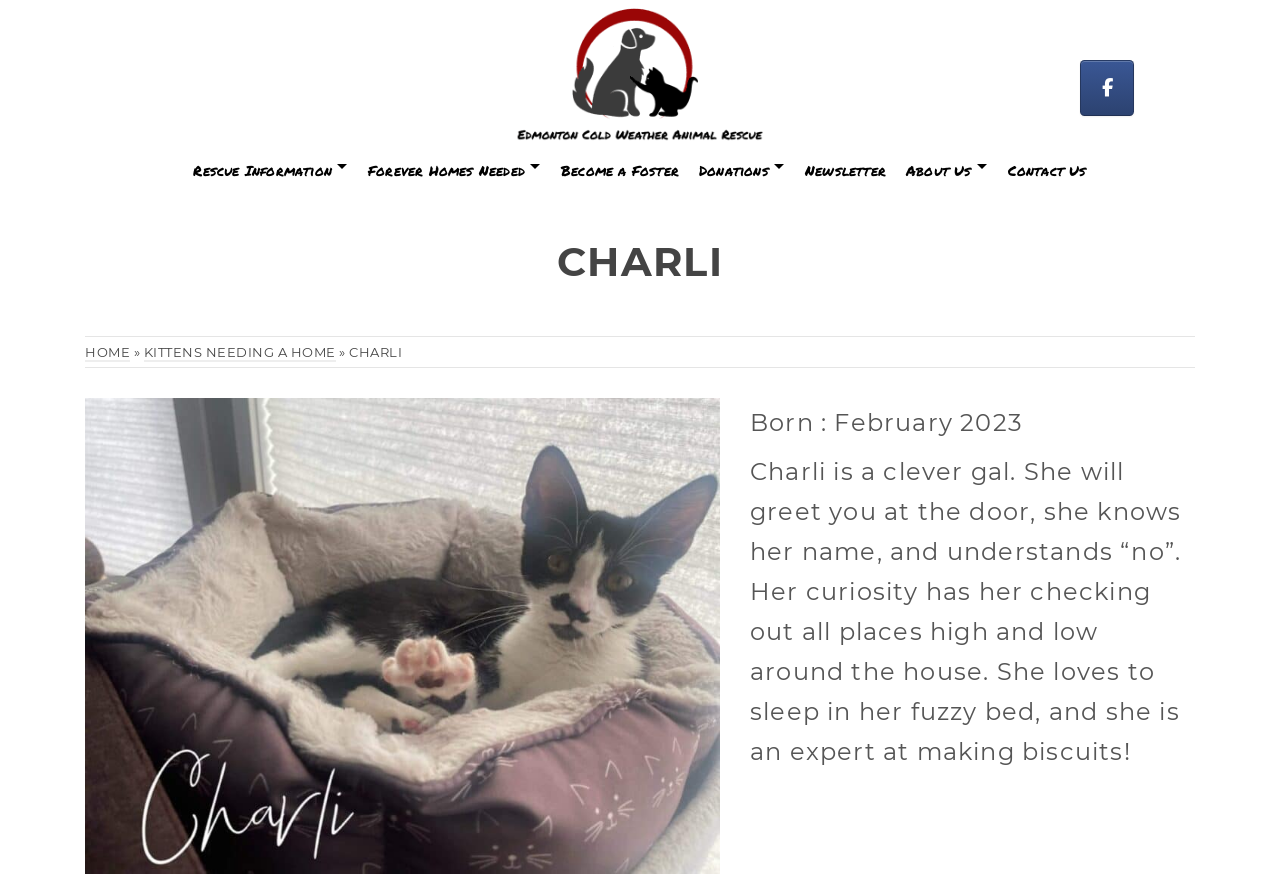What is the organization's social media presence?
Refer to the image and provide a detailed answer to the question.

The organization's social media presence is mentioned in the link 'Edmonton Cold Weather Animal Rescue on Facebook' which suggests that they have a Facebook page.